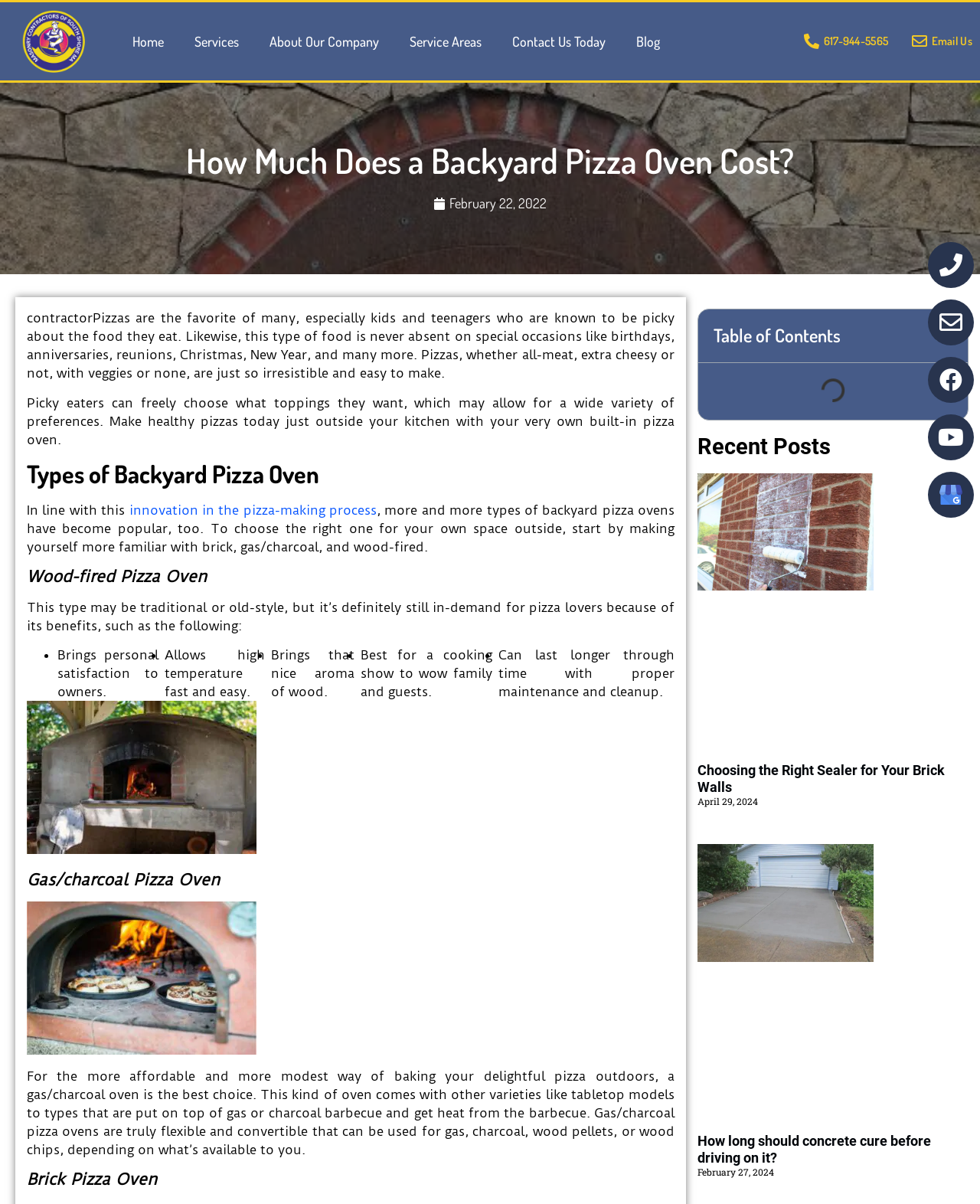Produce a meticulous description of the webpage.

This webpage is about building a backyard pizza oven at an affordable cost. At the top left corner, there is a website logo, and next to it, there are navigation links to different sections of the website, including "Home", "Services", "About Our Company", "Service Areas", "Contact Us Today", and "Blog". On the top right corner, there are contact information and social media links.

The main content of the webpage starts with a heading "How Much Does a Backyard Pizza Oven Cost?" followed by a brief introduction to the popularity of pizzas and the benefits of having a backyard pizza oven. Below this introduction, there are three sections discussing different types of backyard pizza ovens: wood-fired, gas/charcoal, and brick.

The wood-fired pizza oven section has a heading and a brief description, followed by a list of benefits, including bringing personal satisfaction to owners, allowing high-temperature cooking, and bringing a nice aroma of wood. Below this list, there is an image of a wood-fired pizza oven.

The gas/charcoal pizza oven section has a heading and a brief description, followed by an image of a gas/charcoal pizza oven. The description mentions that this type of oven is more affordable and flexible, and can be used with different heat sources.

The brick pizza oven section has a heading, but no description or image.

On the right side of the webpage, there is a table of contents with links to different sections of the webpage. Below this table of contents, there is a section titled "Recent Posts" with two articles. Each article has a heading, an image, and a brief description, along with the date of publication. The articles are about choosing the right sealer for brick walls and how long concrete should cure before driving on it.